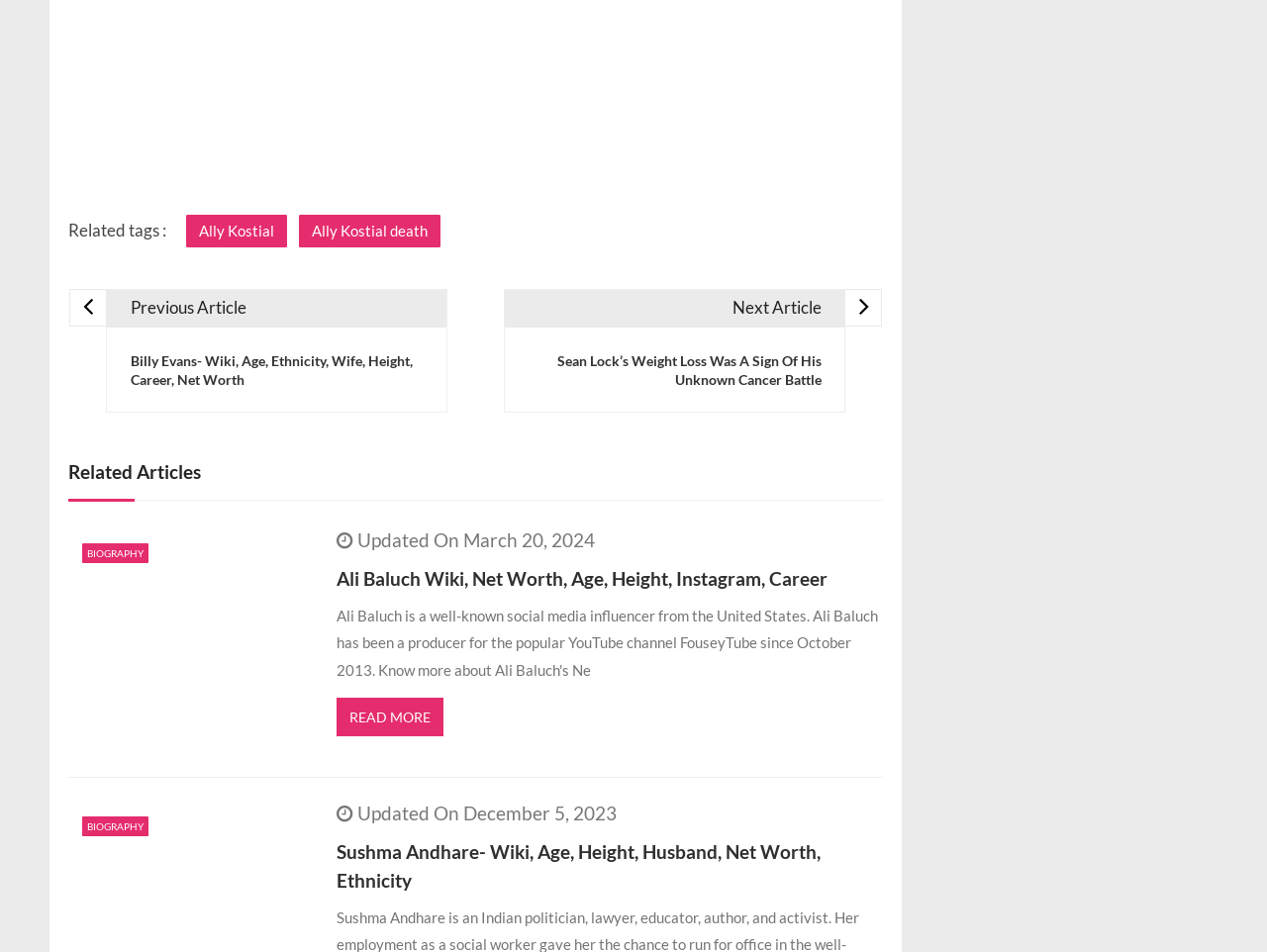What is the title of the previous article?
Answer the question with a single word or phrase derived from the image.

Billy Evans- Wiki, Age, Ethnicity, Wife, Height, Career, Net Worth